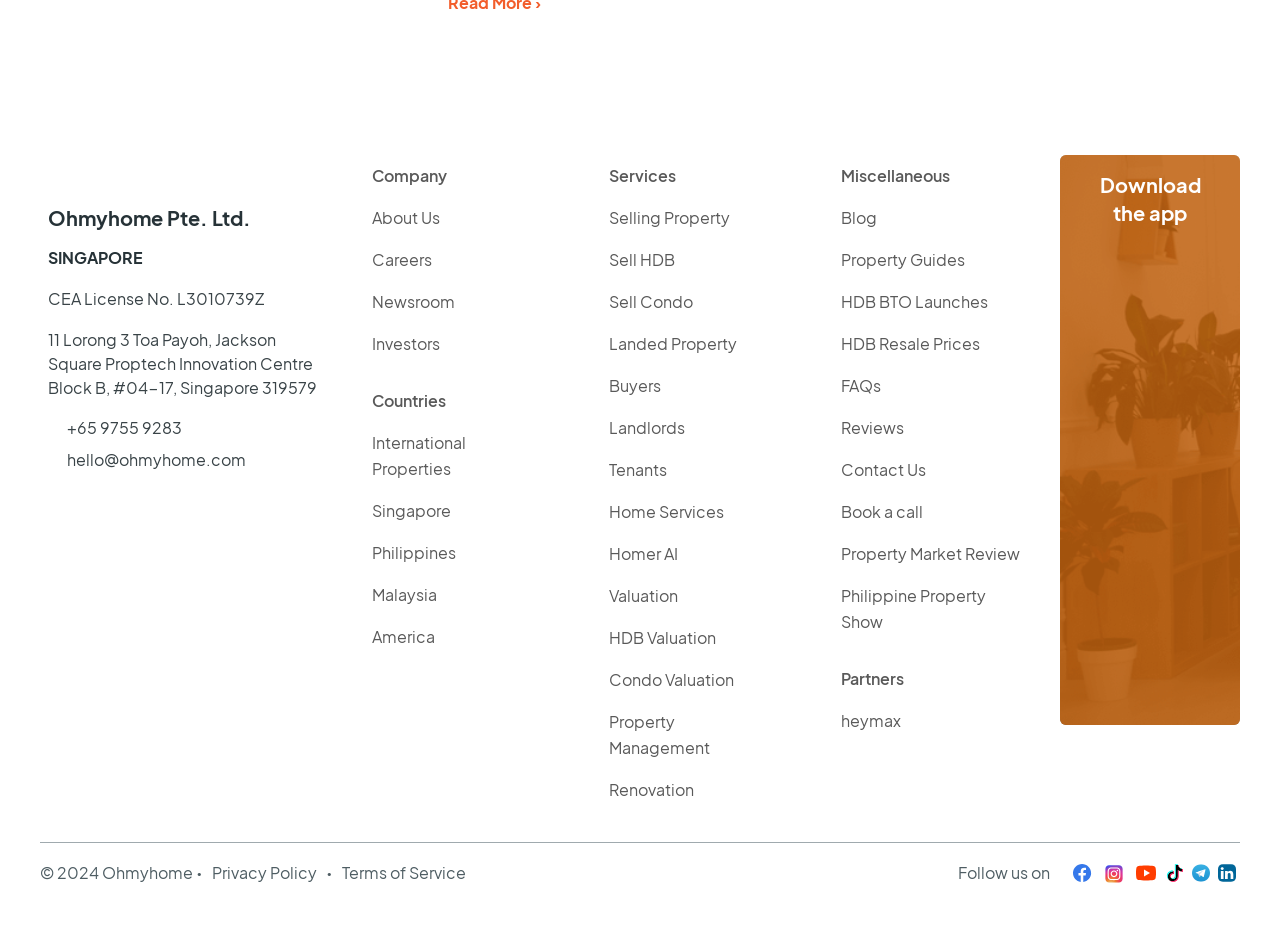Please answer the following question using a single word or phrase: 
What is the phone number?

+65 9755 9283